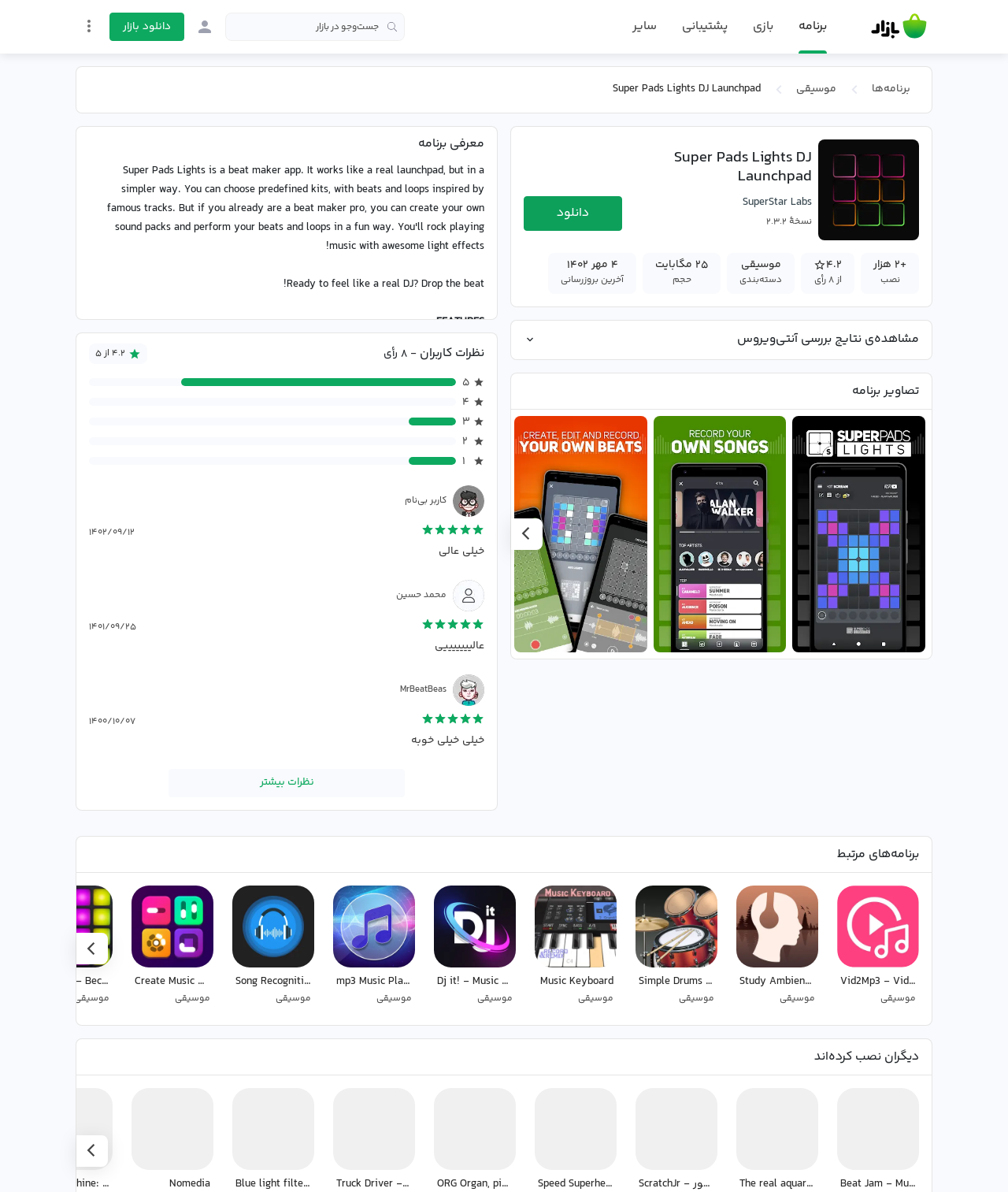Please find the bounding box coordinates of the element's region to be clicked to carry out this instruction: "go to settings".

[0.074, 0.01, 0.102, 0.033]